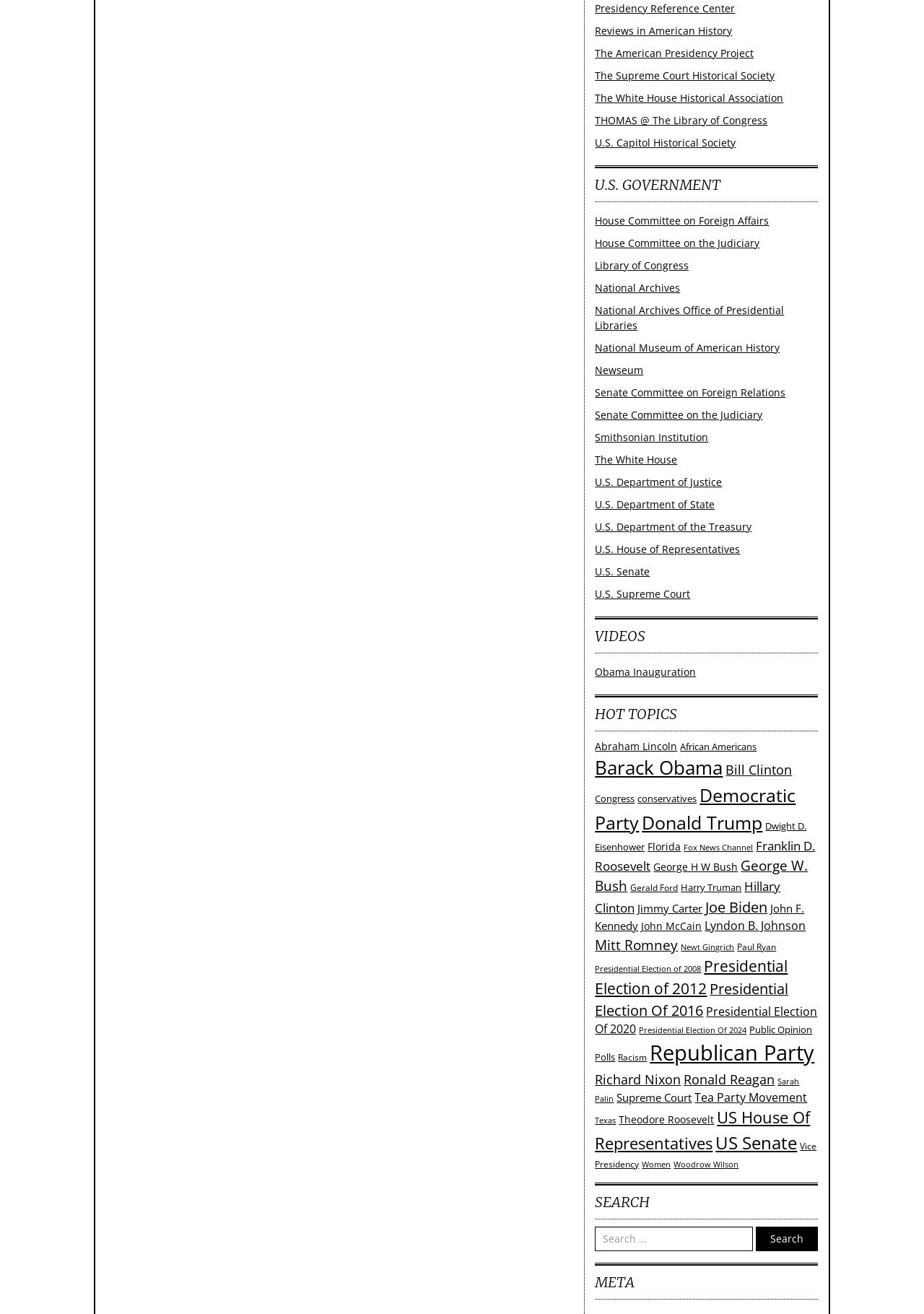Answer the question using only one word or a concise phrase: How many links are under 'HOT TOPICS'?

30